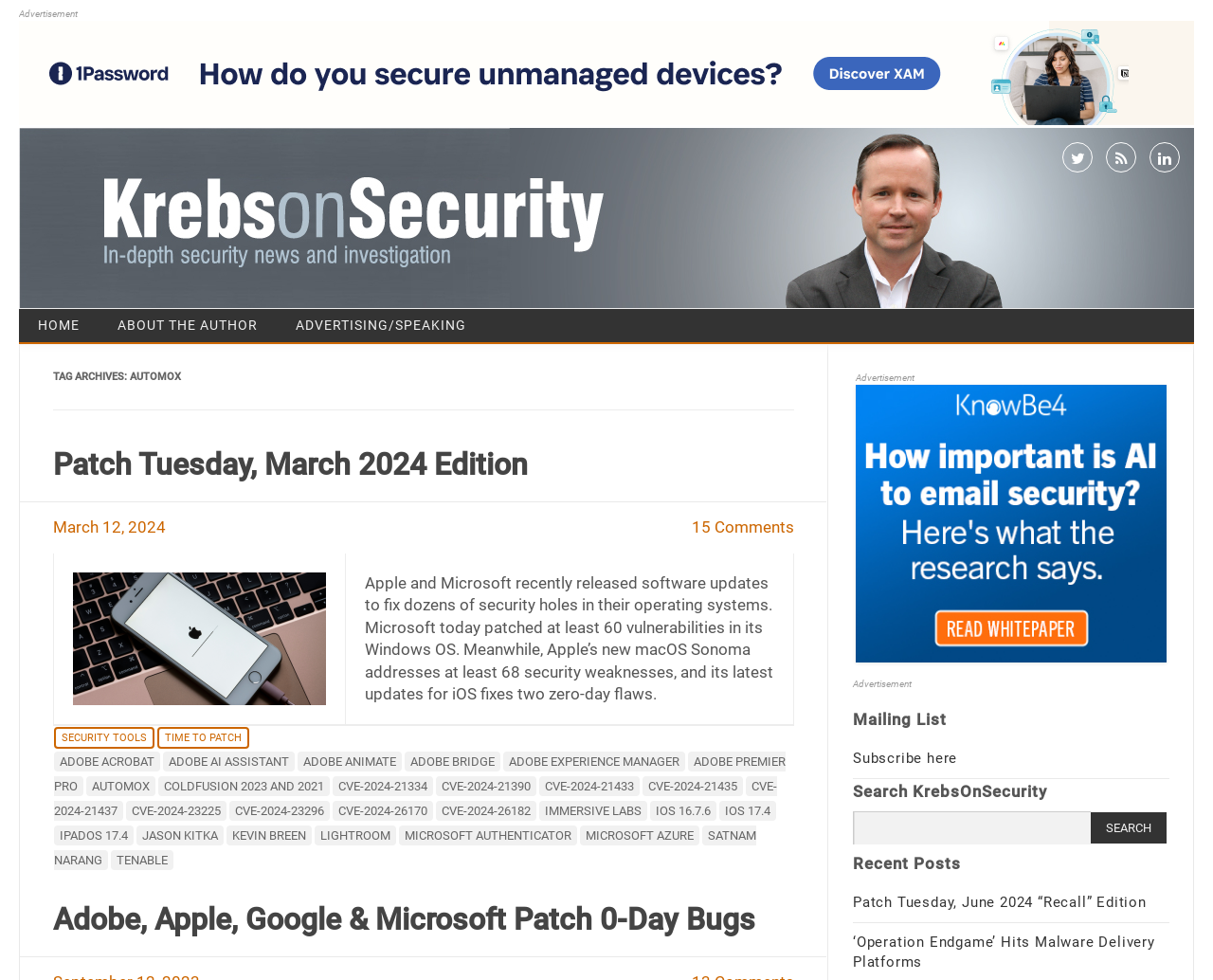Give a succinct answer to this question in a single word or phrase: 
What is the name of the security tool mentioned?

Automox